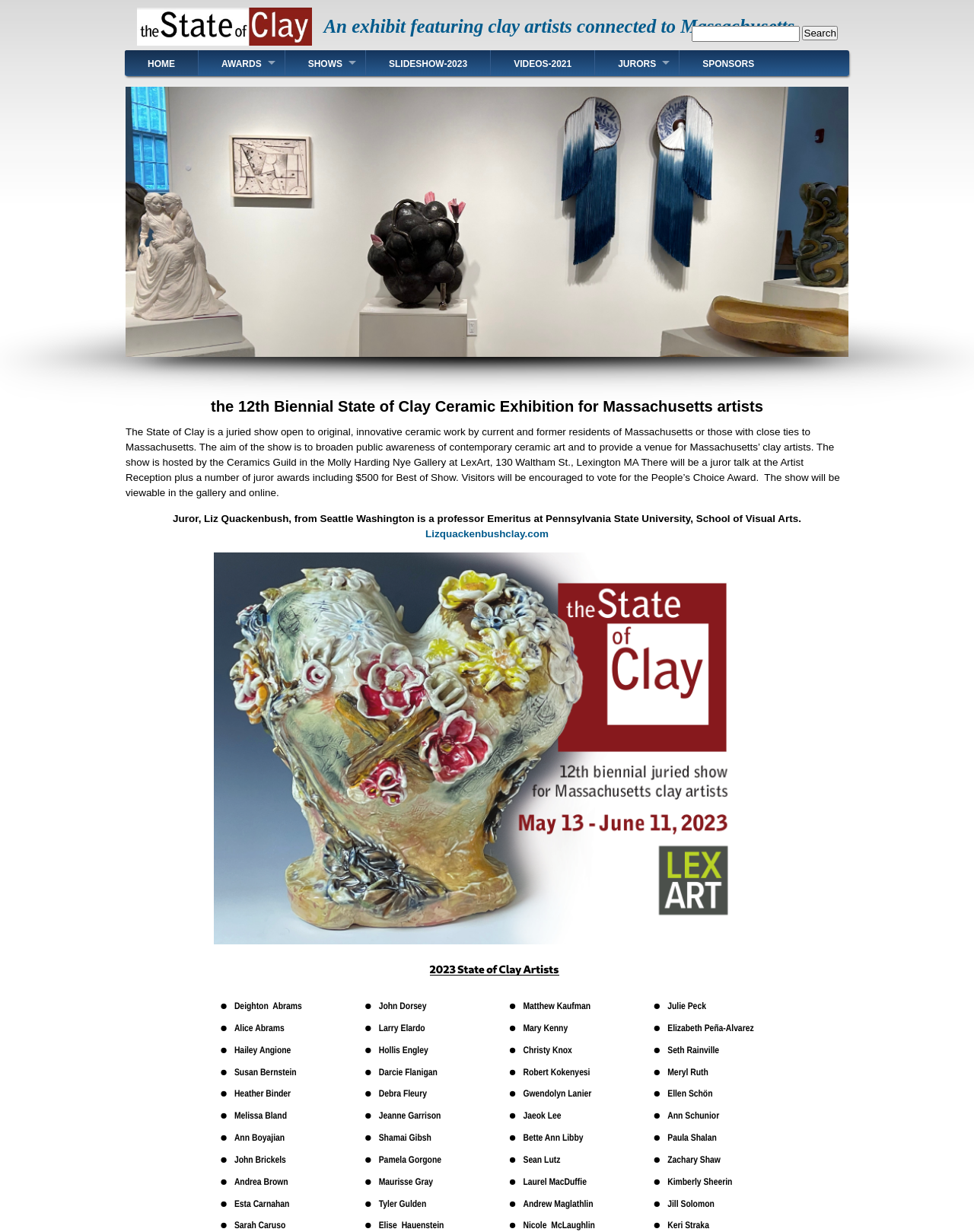Please locate the bounding box coordinates for the element that should be clicked to achieve the following instruction: "Search for clay artists". Ensure the coordinates are given as four float numbers between 0 and 1, i.e., [left, top, right, bottom].

[0.71, 0.021, 0.821, 0.034]